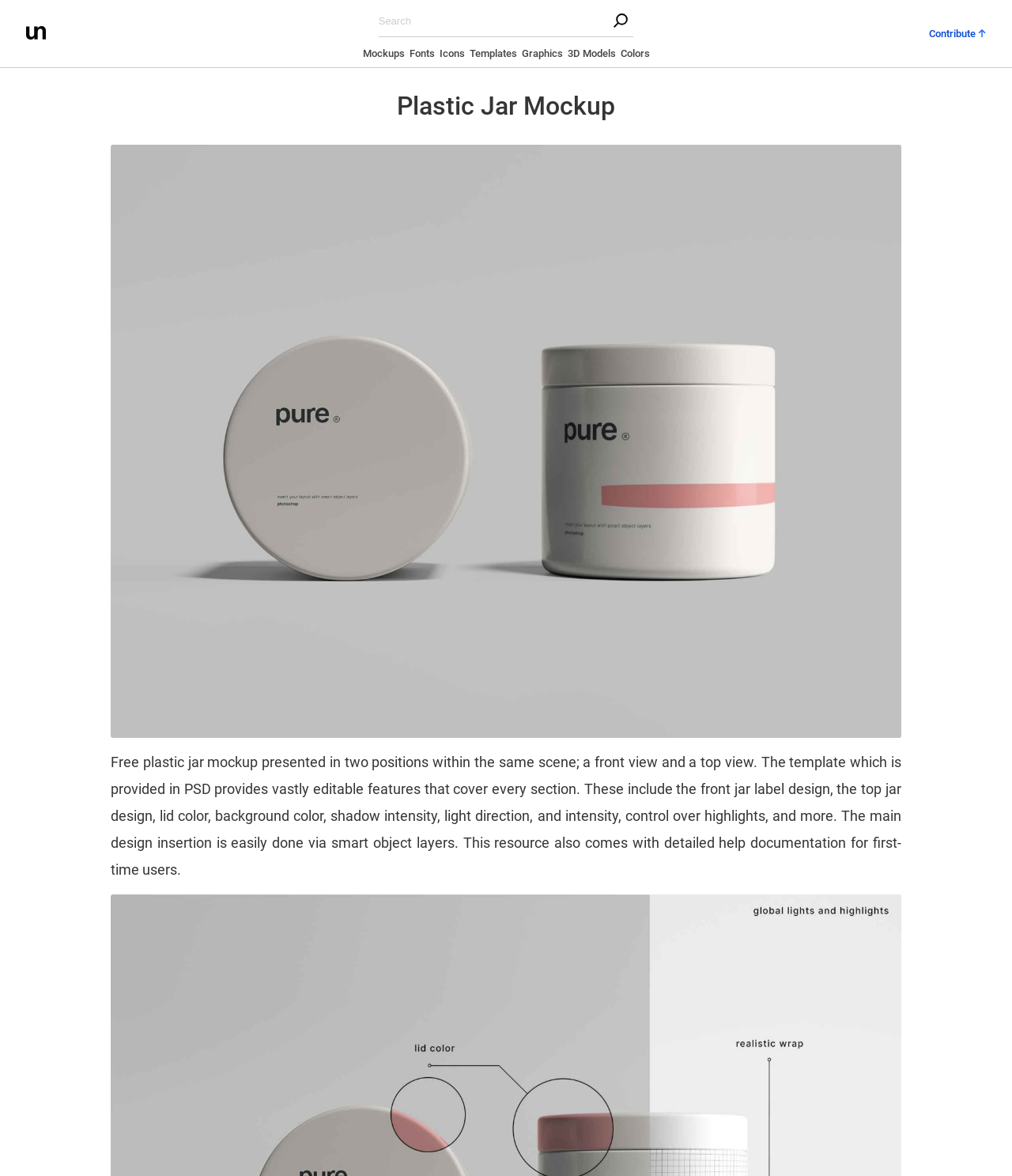Please provide the bounding box coordinates for the UI element as described: "Graphics". The coordinates must be four floats between 0 and 1, represented as [left, top, right, bottom].

[0.515, 0.04, 0.556, 0.055]